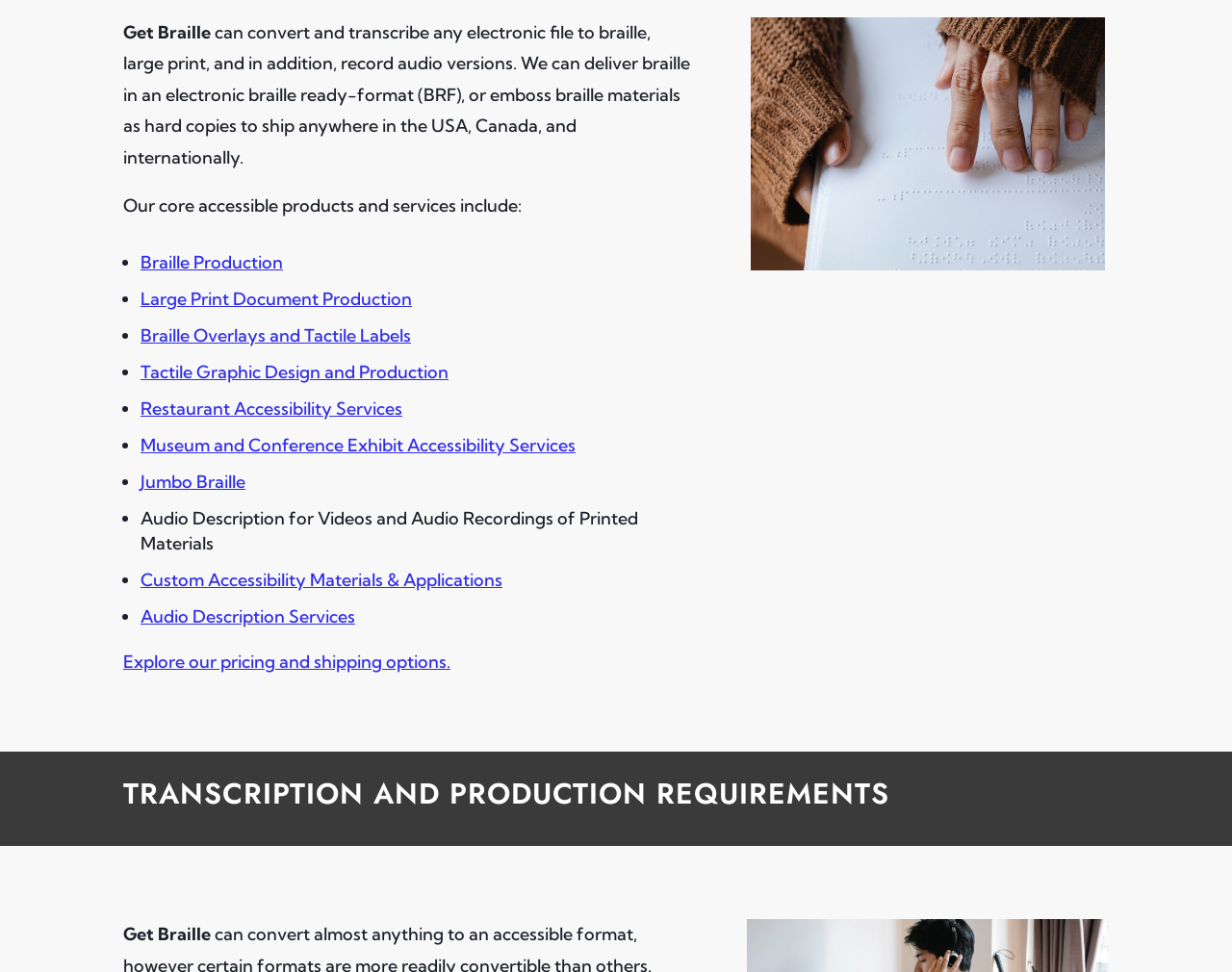Answer in one word or a short phrase: 
How many types of accessibility services are listed?

9